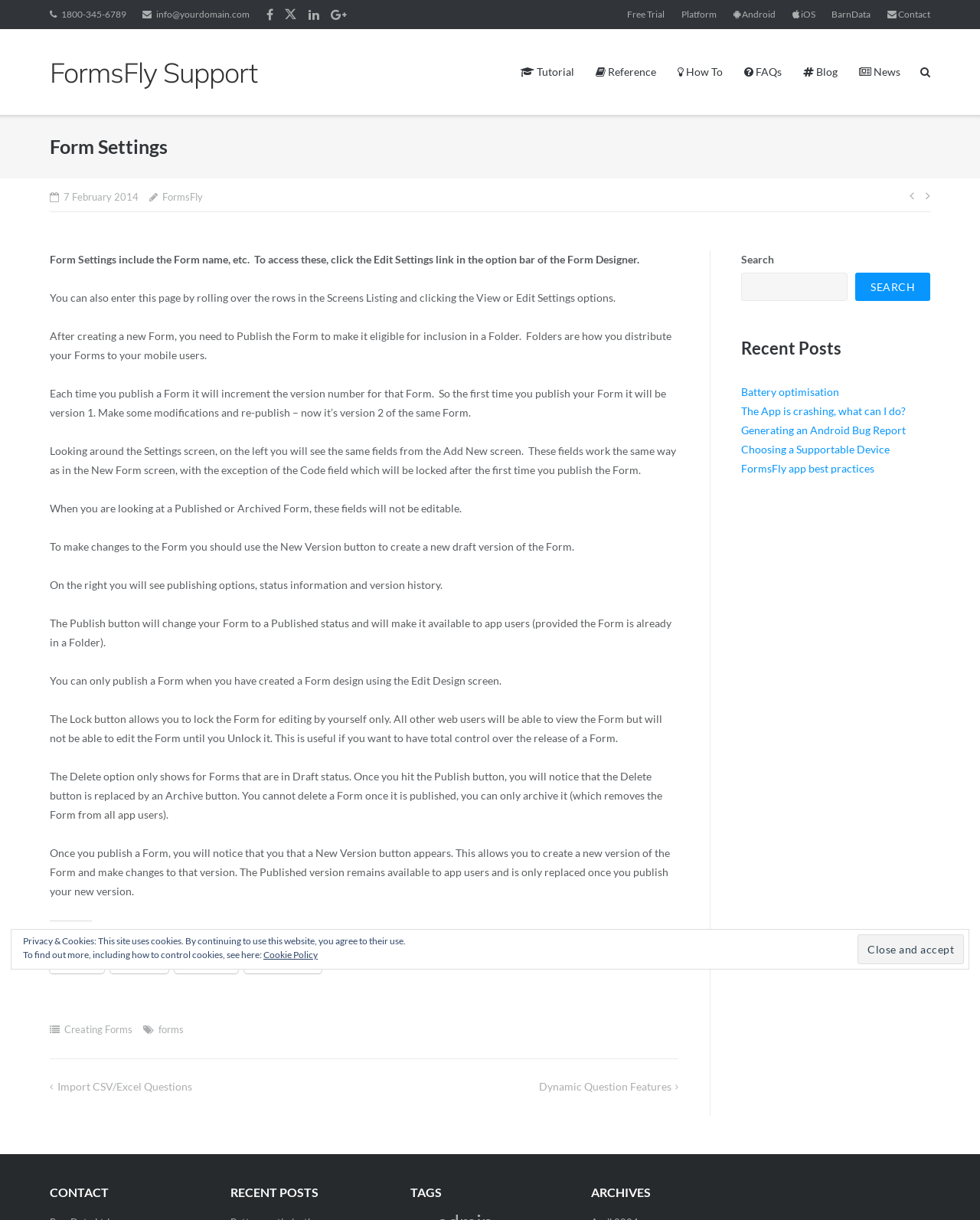What is the purpose of the Form Settings page?
Answer the question based on the image using a single word or a brief phrase.

To access form settings